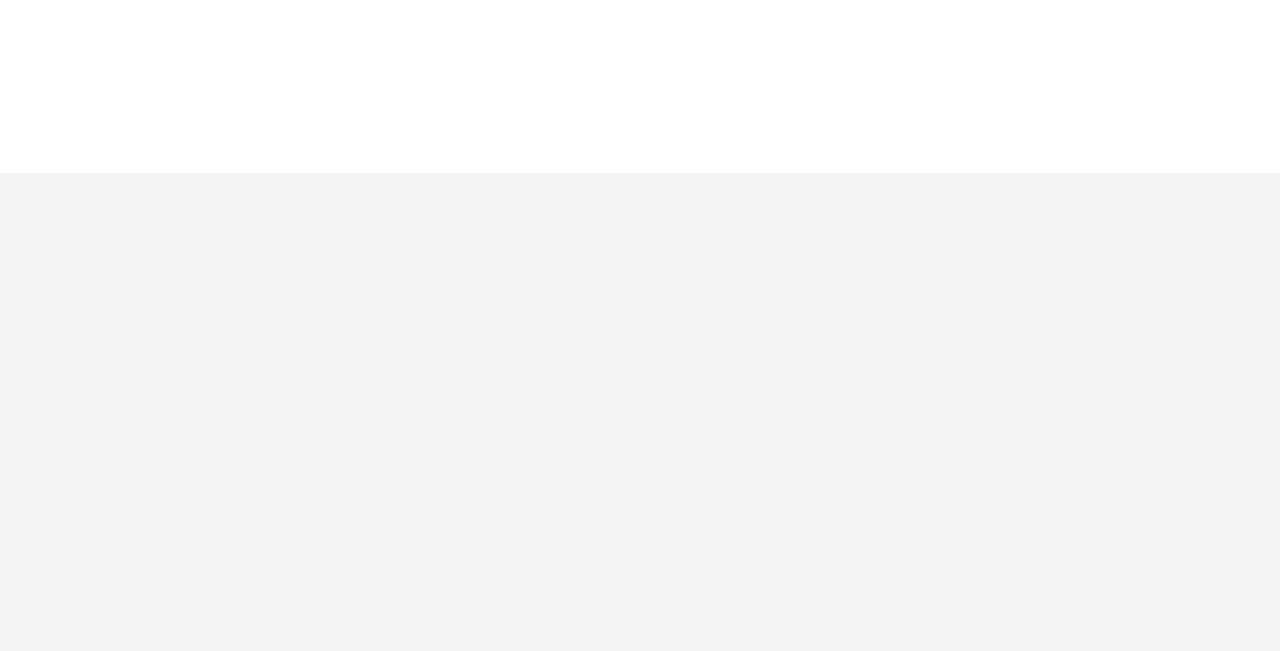Determine the bounding box of the UI component based on this description: "Technology, Media & Telecommunications". The bounding box coordinates should be four float values between 0 and 1, i.e., [left, top, right, bottom].

[0.232, 0.858, 0.39, 0.919]